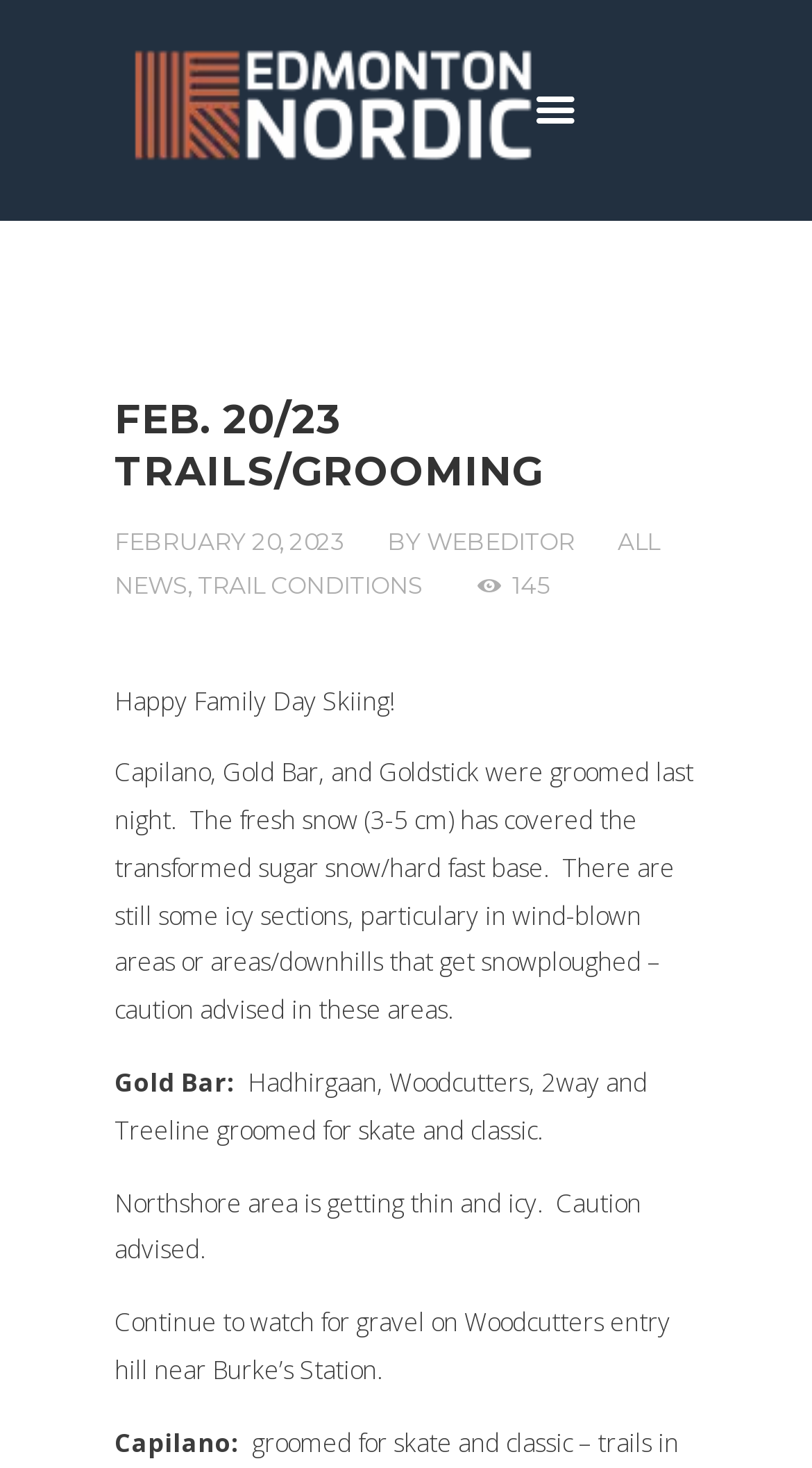Locate the bounding box of the UI element described by: "Trail Conditions" in the given webpage screenshot.

[0.244, 0.389, 0.521, 0.409]